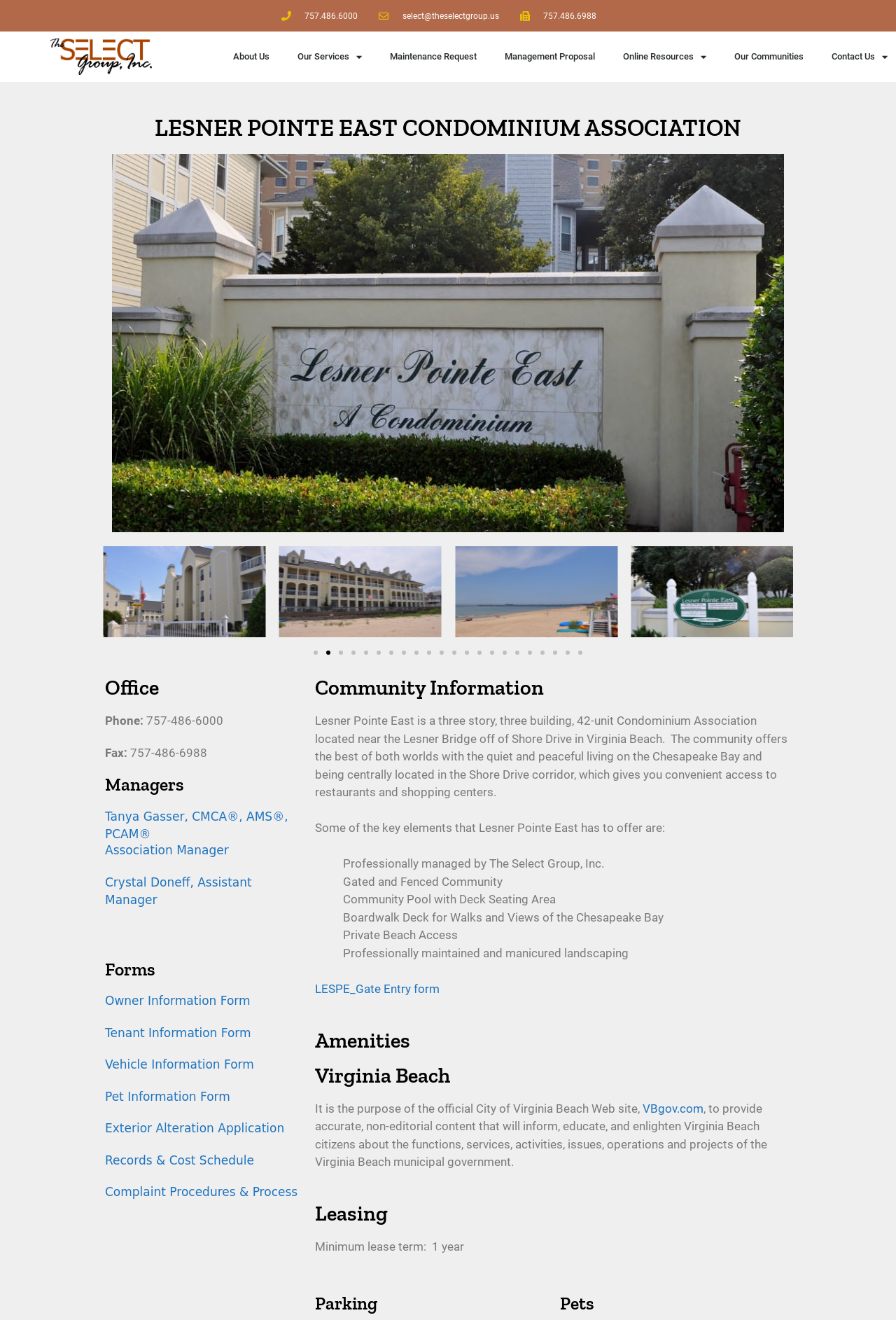Identify the bounding box coordinates of the clickable region required to complete the instruction: "Call the office". The coordinates should be given as four float numbers within the range of 0 and 1, i.e., [left, top, right, bottom].

[0.34, 0.008, 0.399, 0.016]